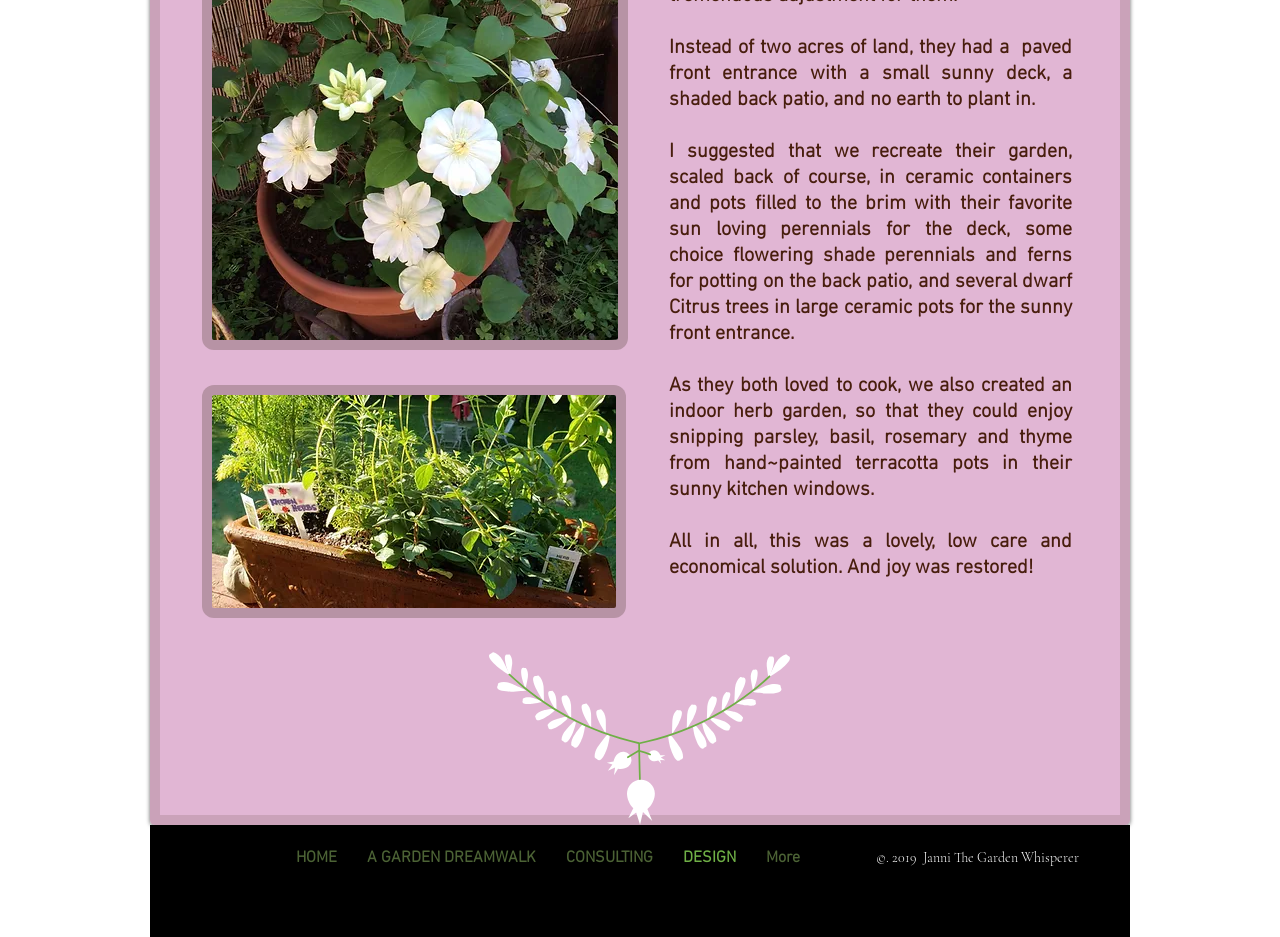What is the purpose of the indoor herb garden?
Could you answer the question in a detailed manner, providing as much information as possible?

The webpage states that the indoor herb garden was created so that the individuals could enjoy snipping parsley, basil, rosemary, and thyme from hand-painted terracotta pots in their sunny kitchen windows, implying that the purpose of the indoor herb garden is for cooking.